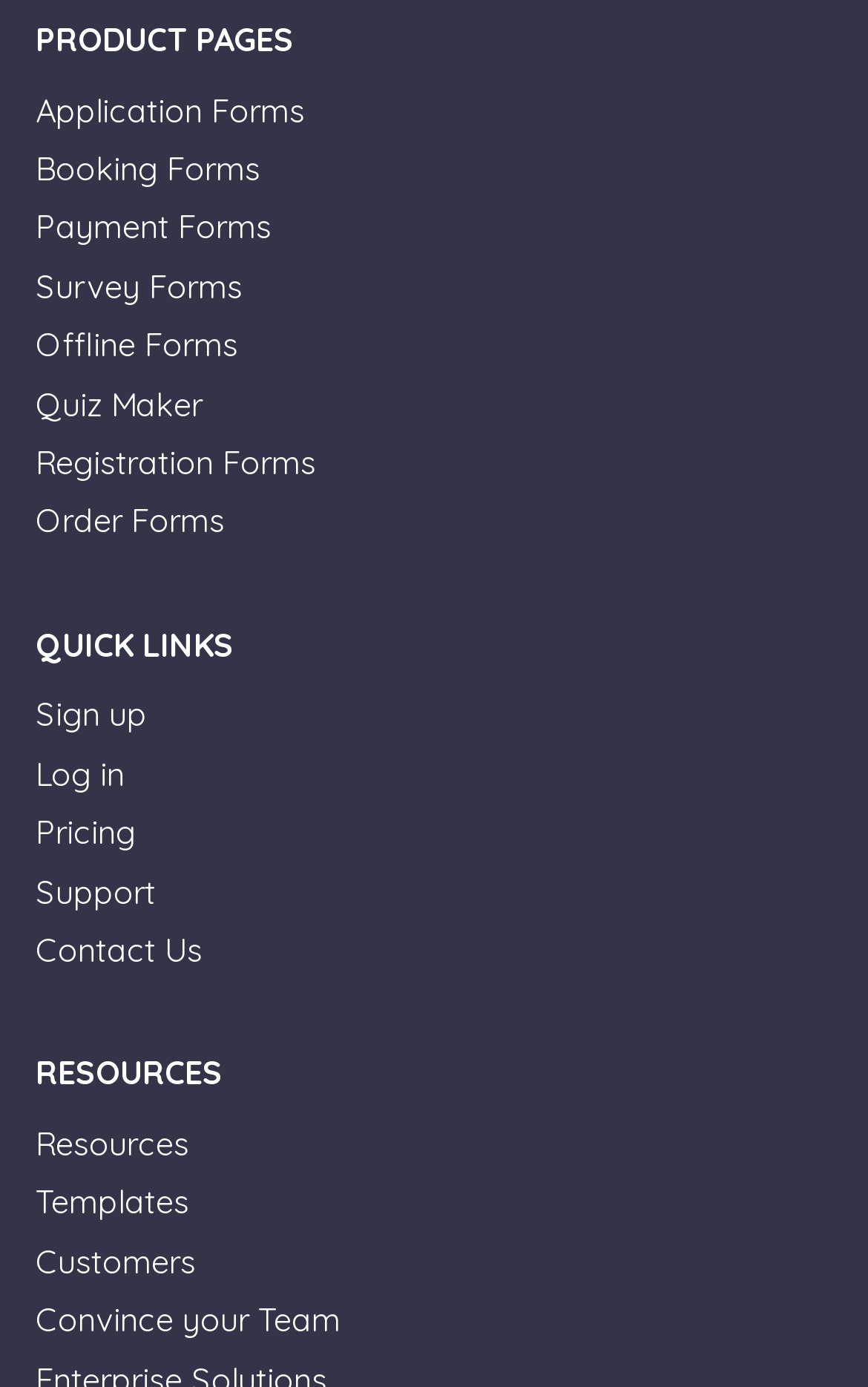How many categories of links are available?
Relying on the image, give a concise answer in one word or a brief phrase.

3